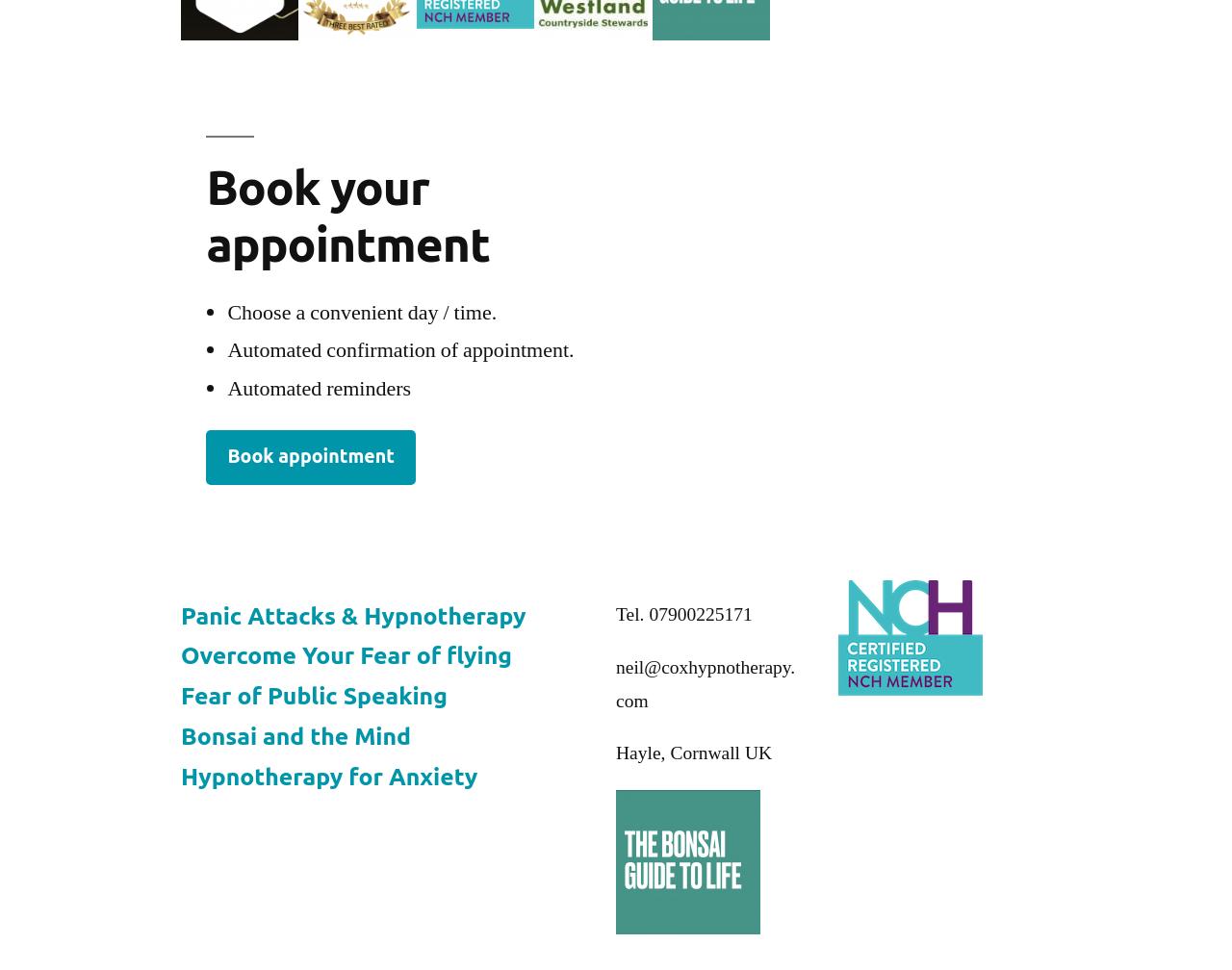Calculate the bounding box coordinates for the UI element based on the following description: "Book appointment". Ensure the coordinates are four float numbers between 0 and 1, i.e., [left, top, right, bottom].

[0.167, 0.443, 0.337, 0.5]